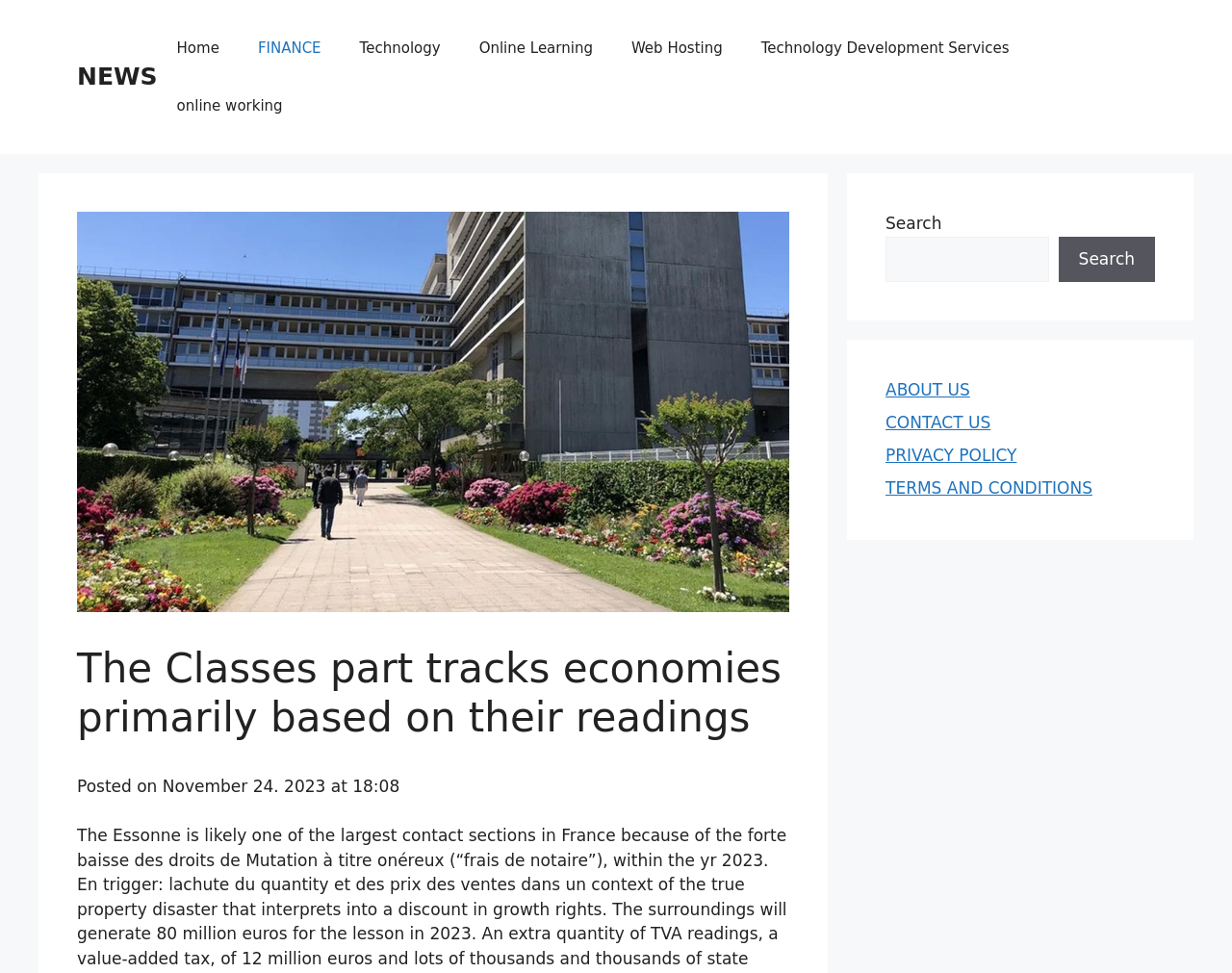What is the purpose of the search box?
Please provide a single word or phrase as the answer based on the screenshot.

Search